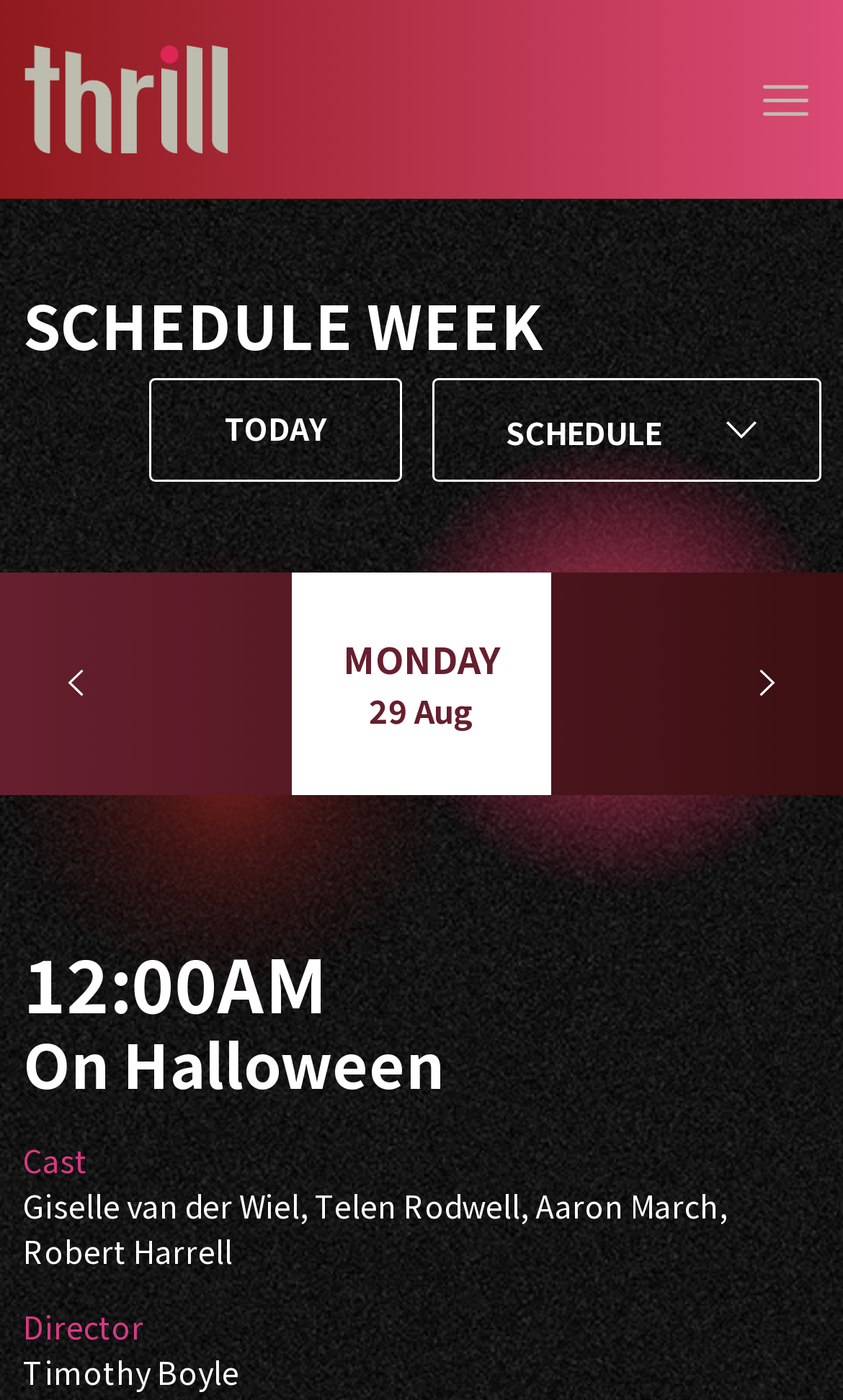What is the schedule for today?
Look at the image and answer the question with a single word or phrase.

Not specified